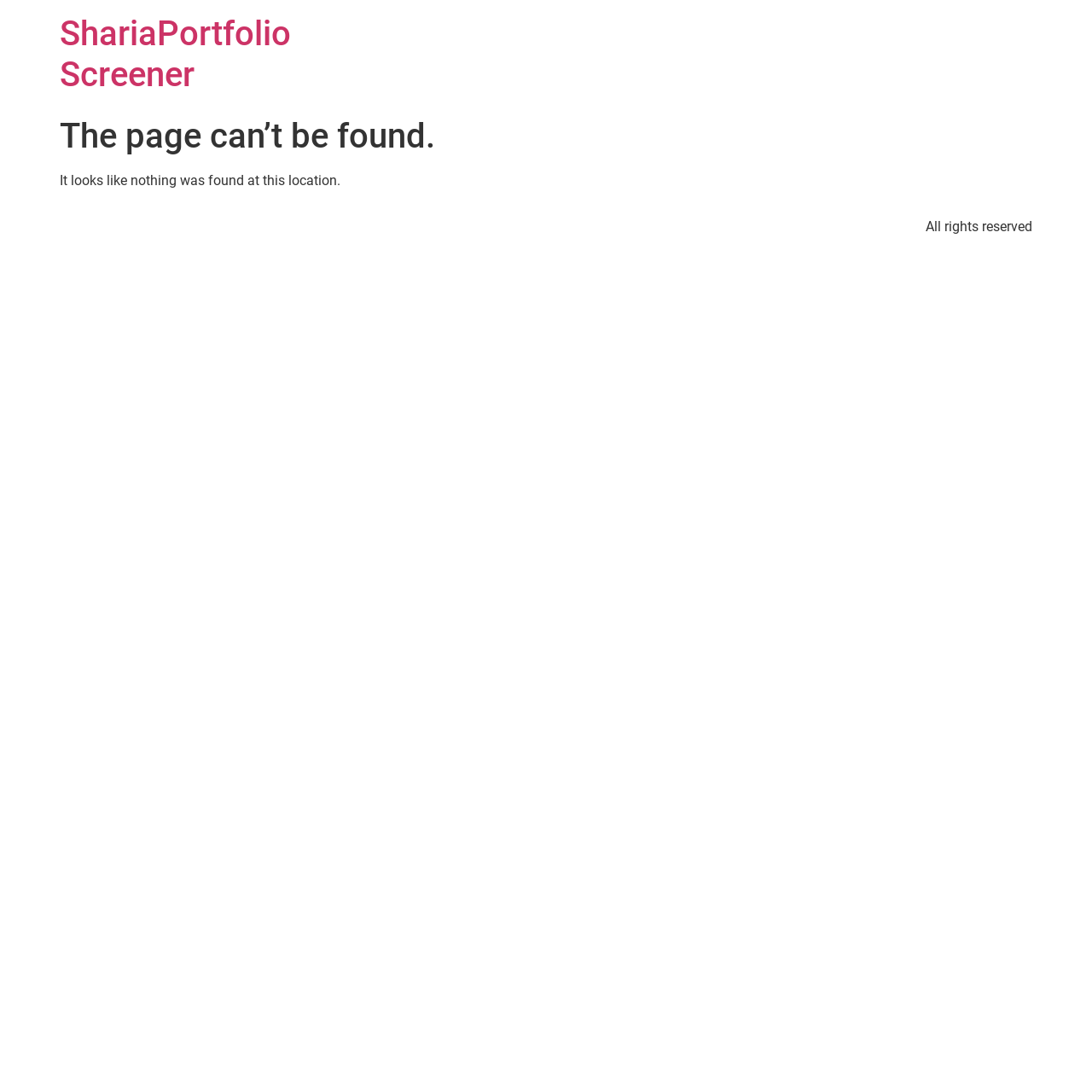Can you give a detailed response to the following question using the information from the image? What is the status of the page?

Based on the heading 'The page can’t be found.' and the static text 'It looks like nothing was found at this location.', it can be inferred that the status of the page is 'not found'.